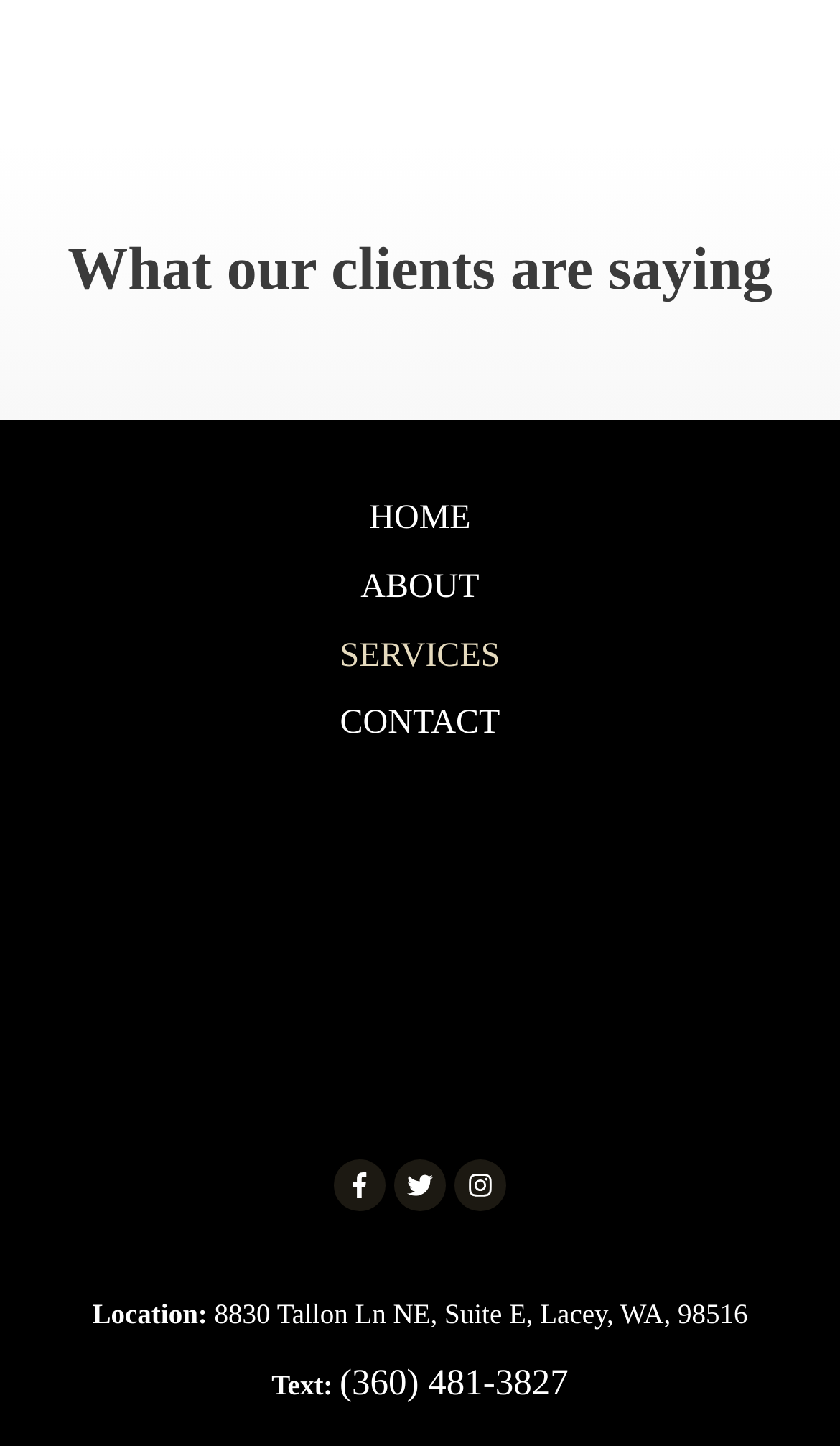Based on the image, provide a detailed and complete answer to the question: 
What is the business address?

I found the business address by looking at the 'Location:' section, which is followed by the address '8830 Tallon Ln NE, Suite E, Lacey, WA, 98516'.